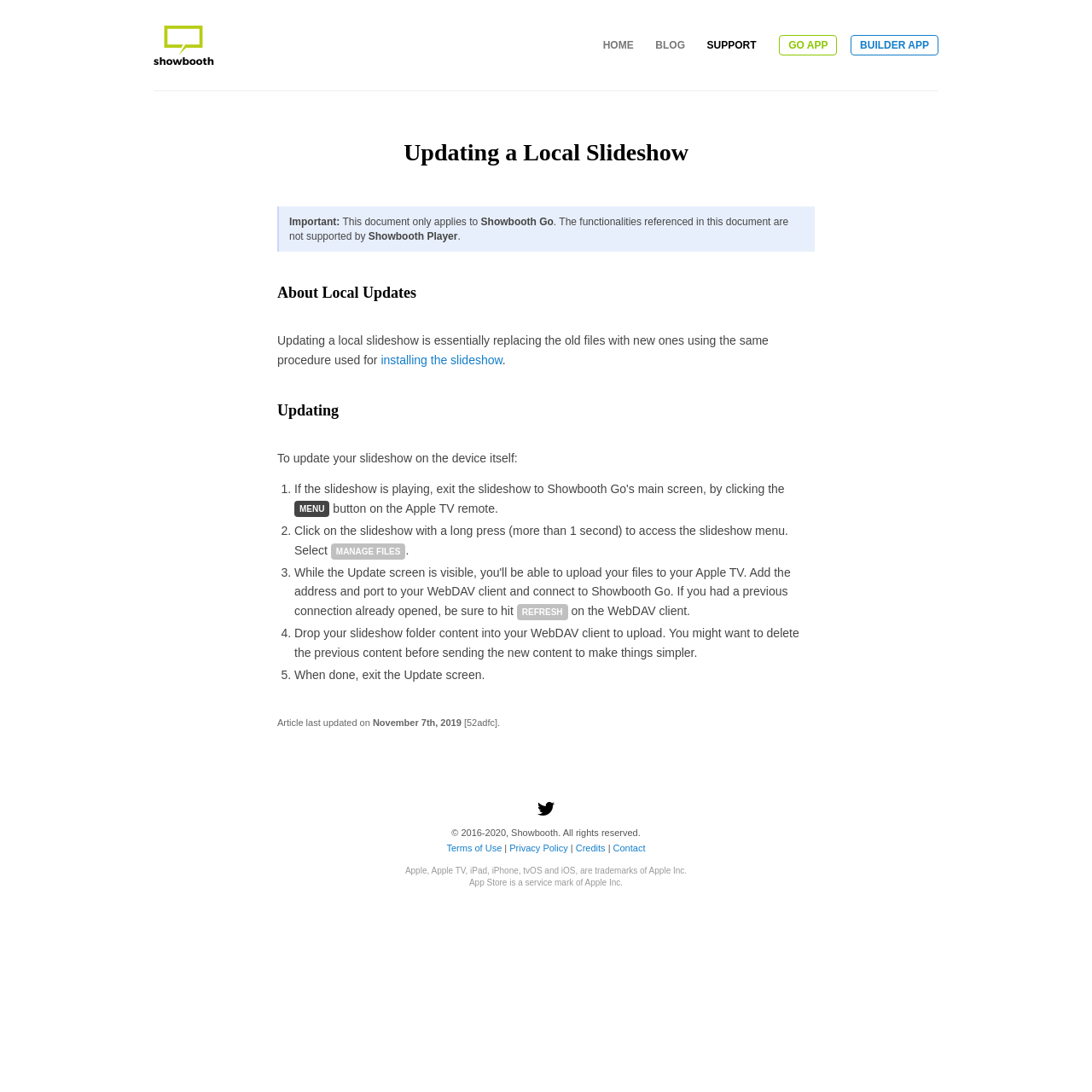Locate the bounding box coordinates of the region to be clicked to comply with the following instruction: "Click on BUILDER APP". The coordinates must be four float numbers between 0 and 1, in the form [left, top, right, bottom].

[0.779, 0.032, 0.859, 0.051]